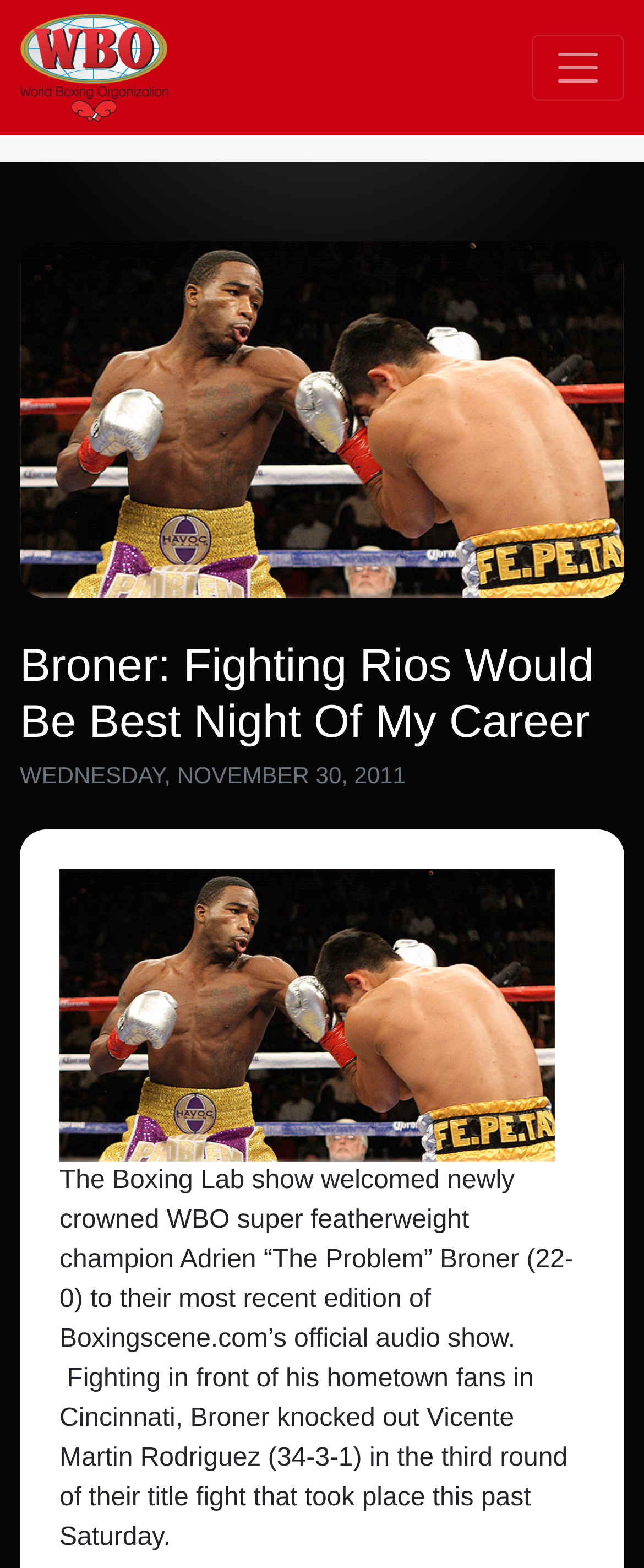Extract the bounding box coordinates for the HTML element that matches this description: "aria-label="Toggle navigation"". The coordinates should be four float numbers between 0 and 1, i.e., [left, top, right, bottom].

[0.826, 0.022, 0.969, 0.064]